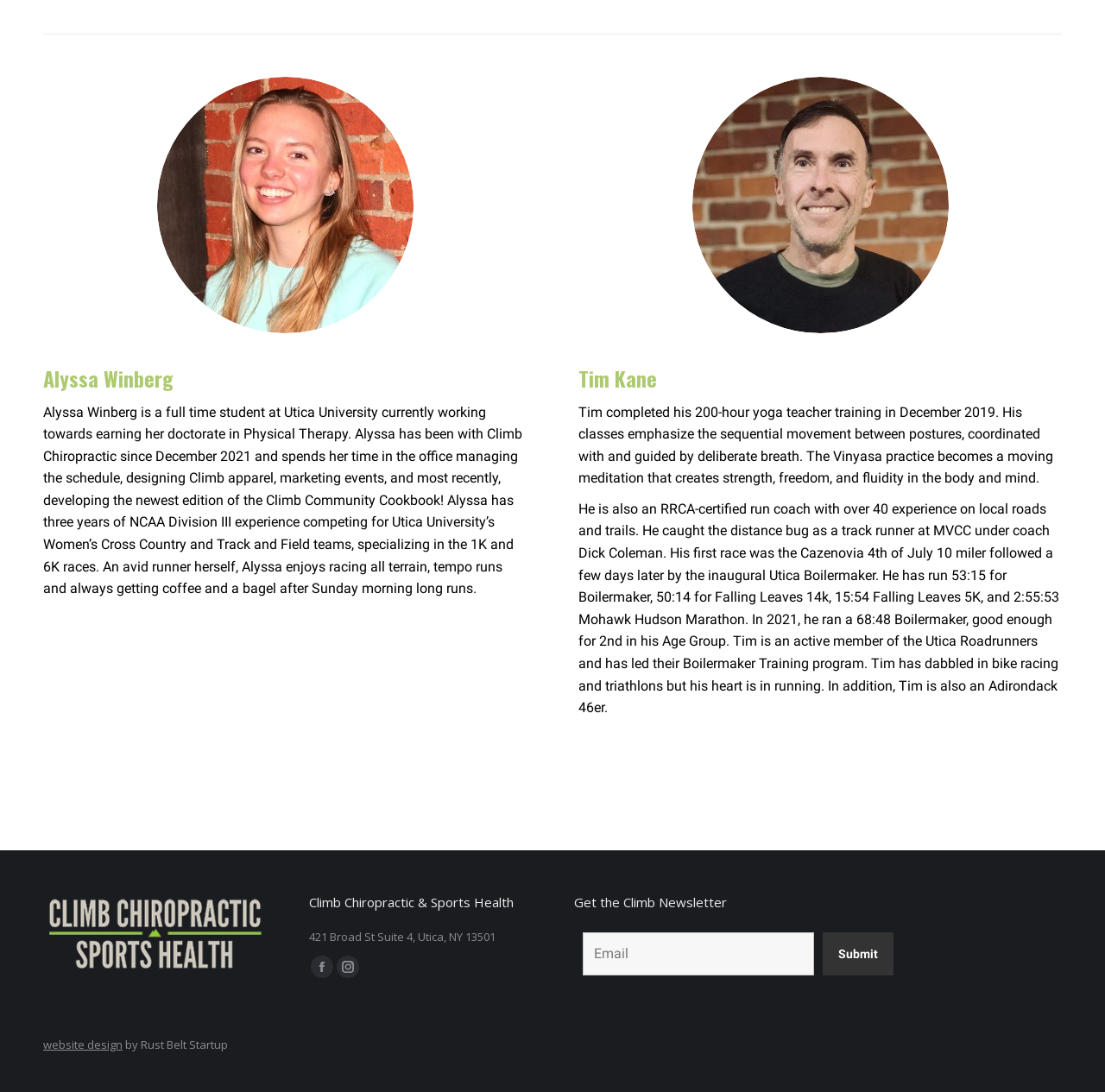From the given element description: "value="Submit"", find the bounding box for the UI element. Provide the coordinates as four float numbers between 0 and 1, in the order [left, top, right, bottom].

[0.744, 0.854, 0.808, 0.893]